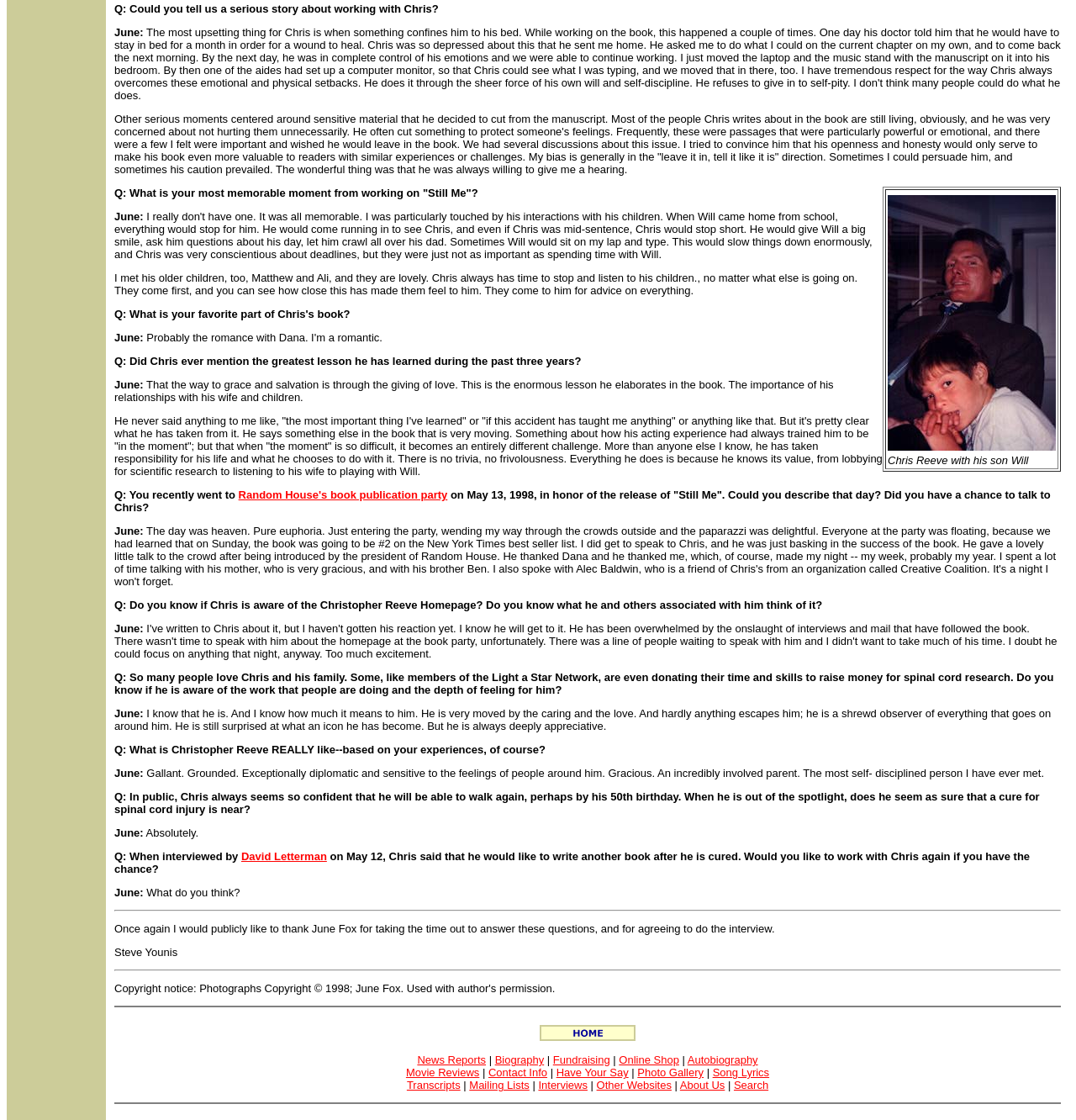Based on the element description Random House's book publication party, identify the bounding box of the UI element in the given webpage screenshot. The coordinates should be in the format (top-left x, top-left y, bottom-right x, bottom-right y) and must be between 0 and 1.

[0.222, 0.436, 0.416, 0.447]